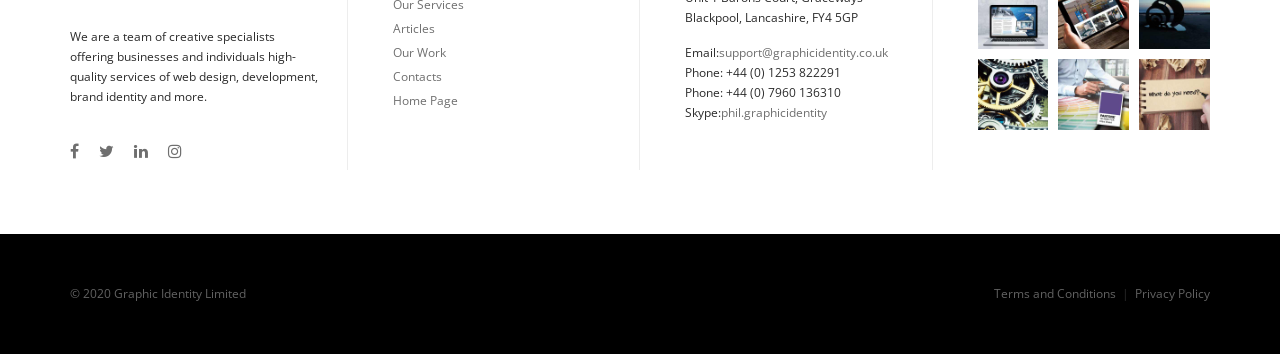Provide the bounding box coordinates of the HTML element described by the text: "© 2020 Graphic Identity Limited". The coordinates should be in the format [left, top, right, bottom] with values between 0 and 1.

[0.055, 0.805, 0.192, 0.853]